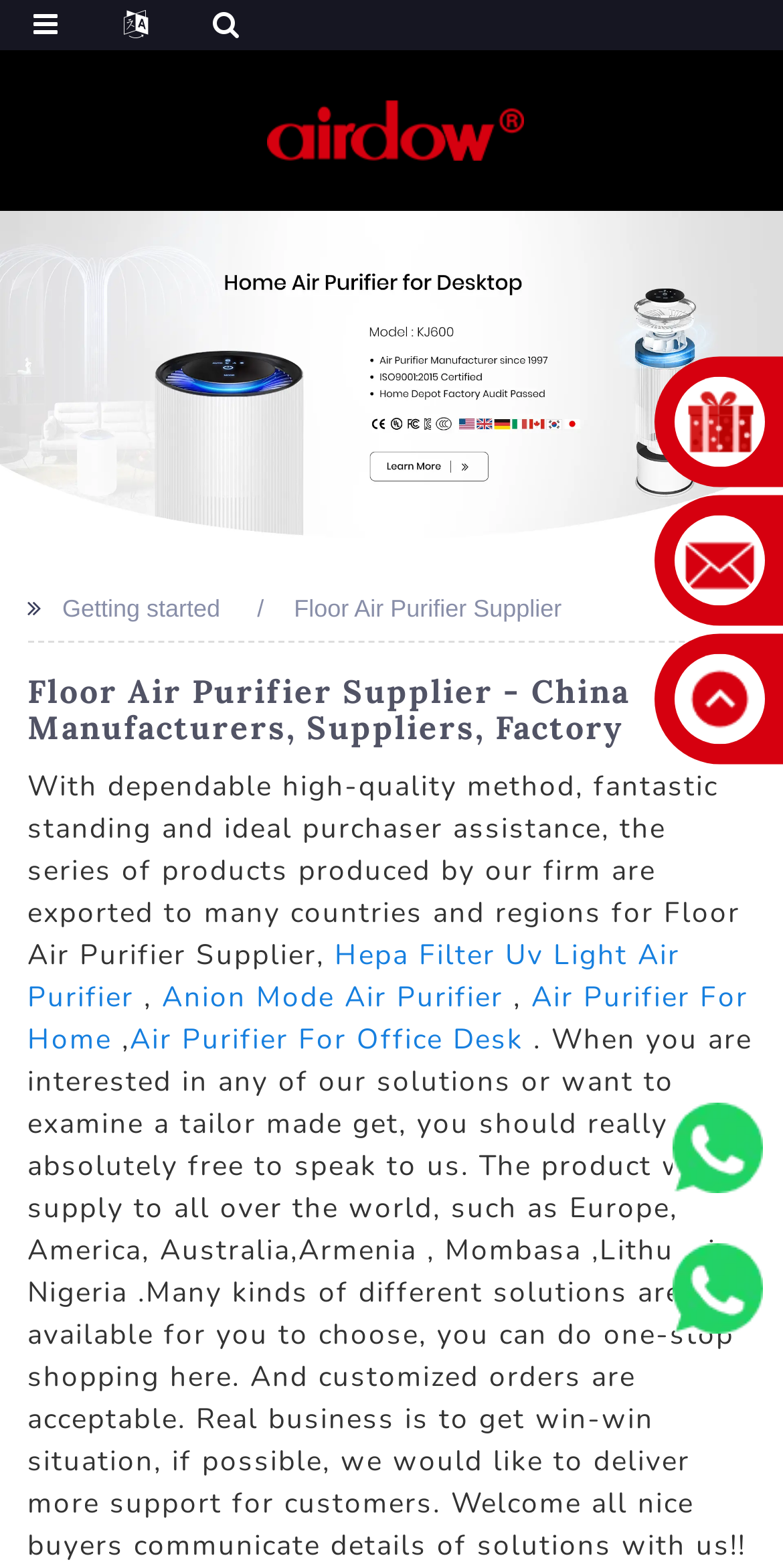Please determine the bounding box coordinates of the section I need to click to accomplish this instruction: "Contact us for customized orders".

[0.035, 0.651, 0.961, 0.998]